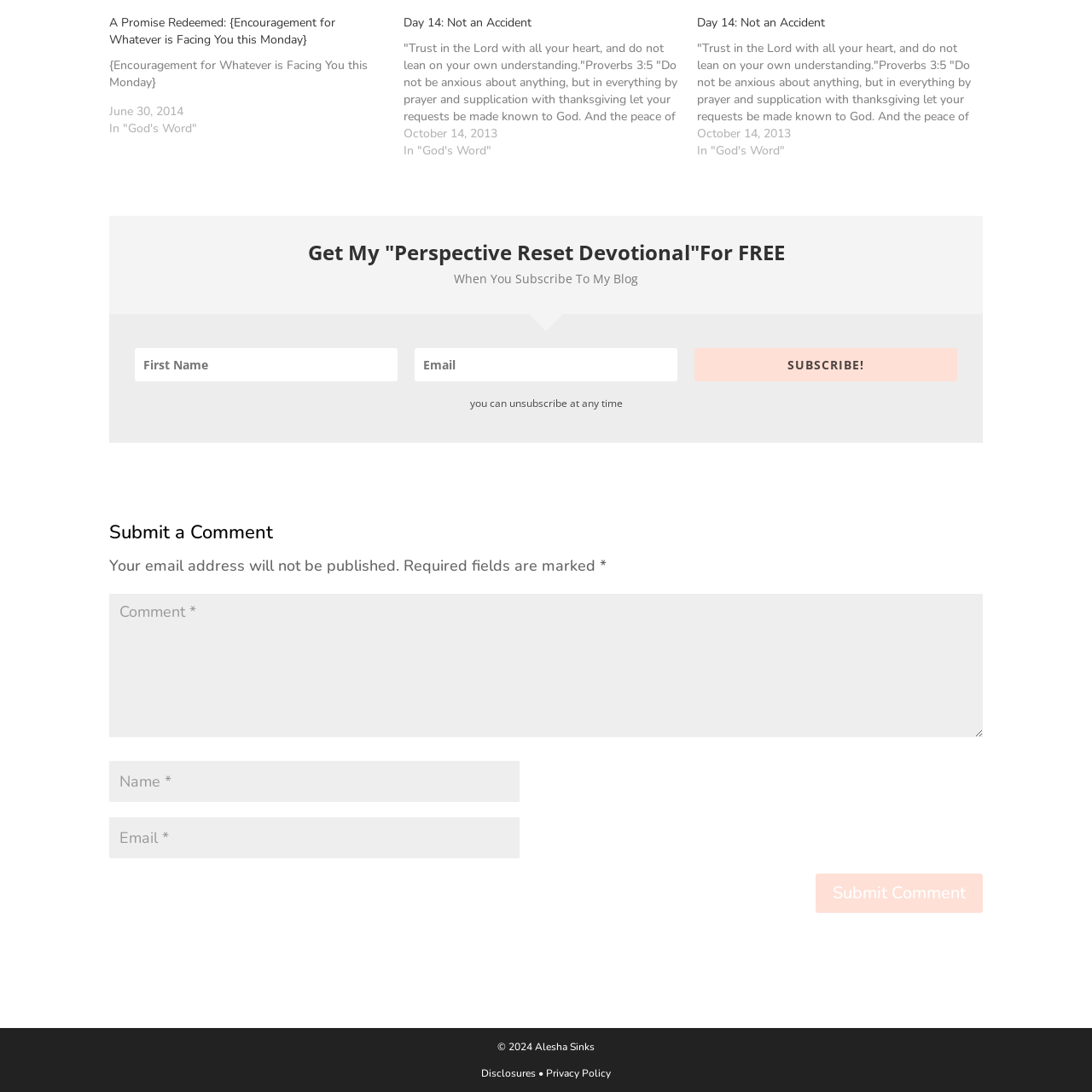Using the provided description: "SUBSCRIBE!", find the bounding box coordinates of the corresponding UI element. The output should be four float numbers between 0 and 1, in the format [left, top, right, bottom].

[0.636, 0.319, 0.877, 0.349]